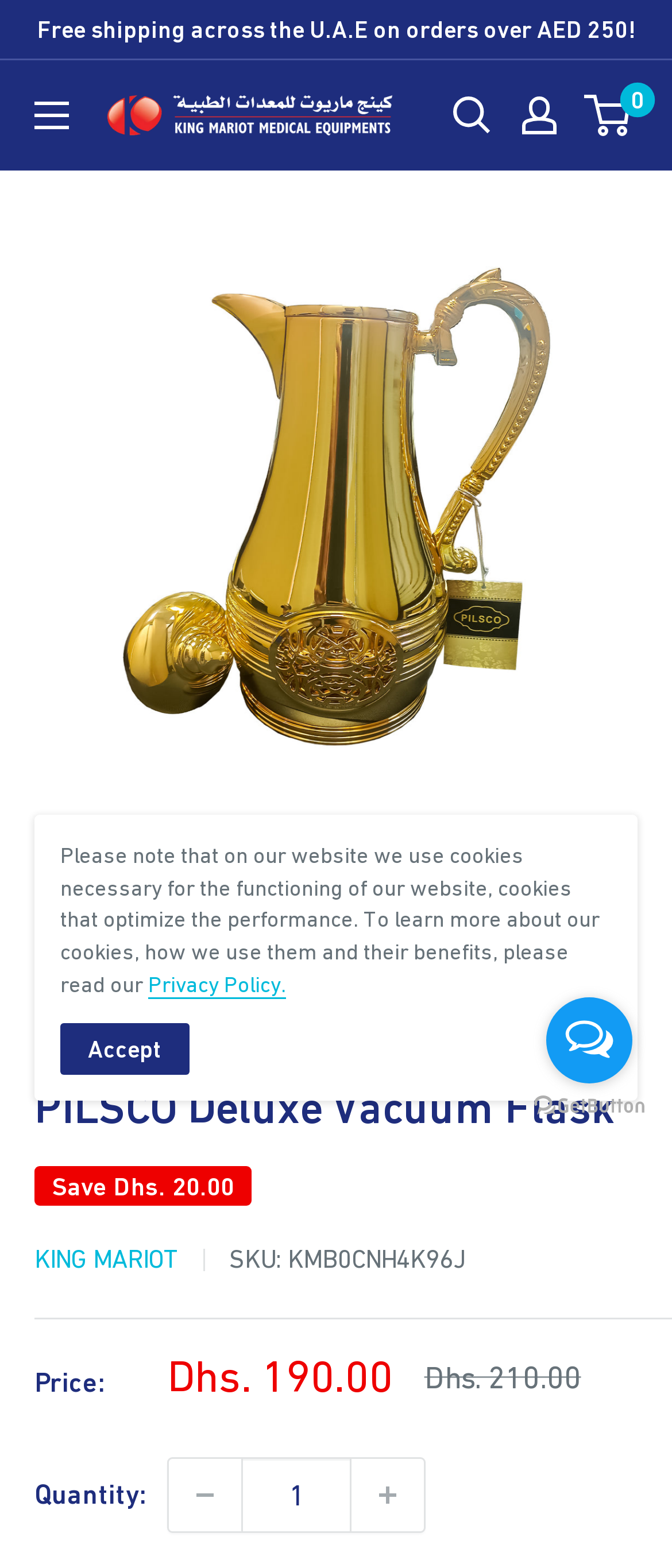Answer the question in one word or a short phrase:
What is the minimum order amount for free shipping?

AED 250